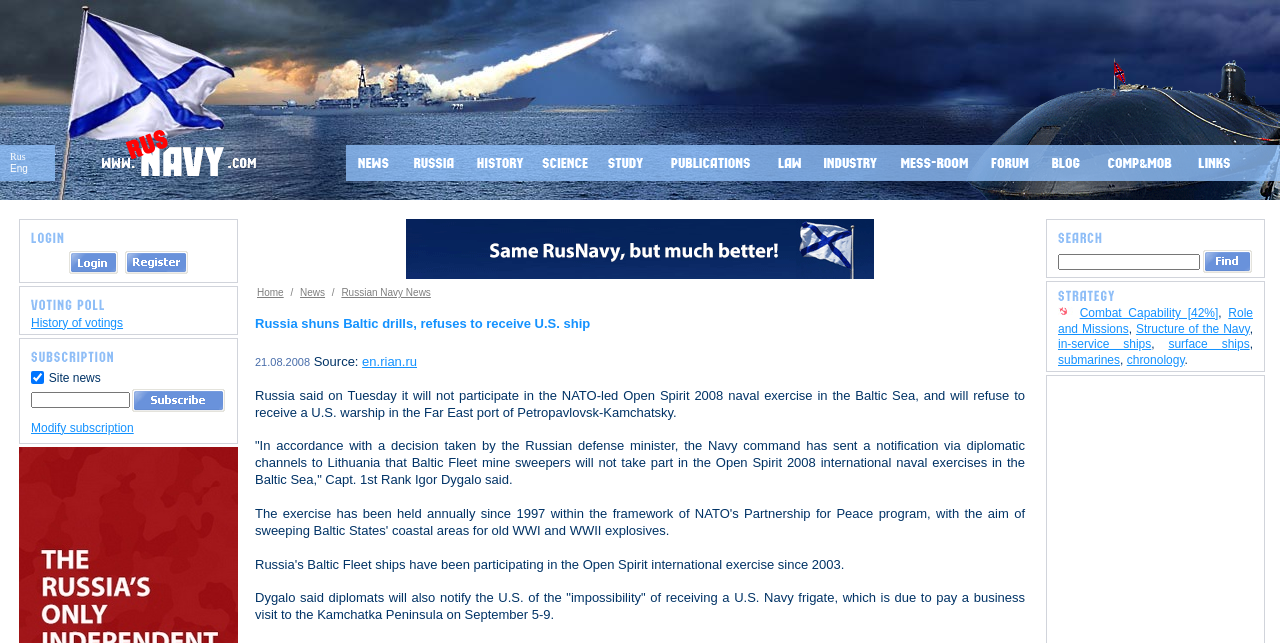Identify the bounding box coordinates of the area that should be clicked in order to complete the given instruction: "Check the Site news checkbox". The bounding box coordinates should be four float numbers between 0 and 1, i.e., [left, top, right, bottom].

[0.024, 0.573, 0.038, 0.603]